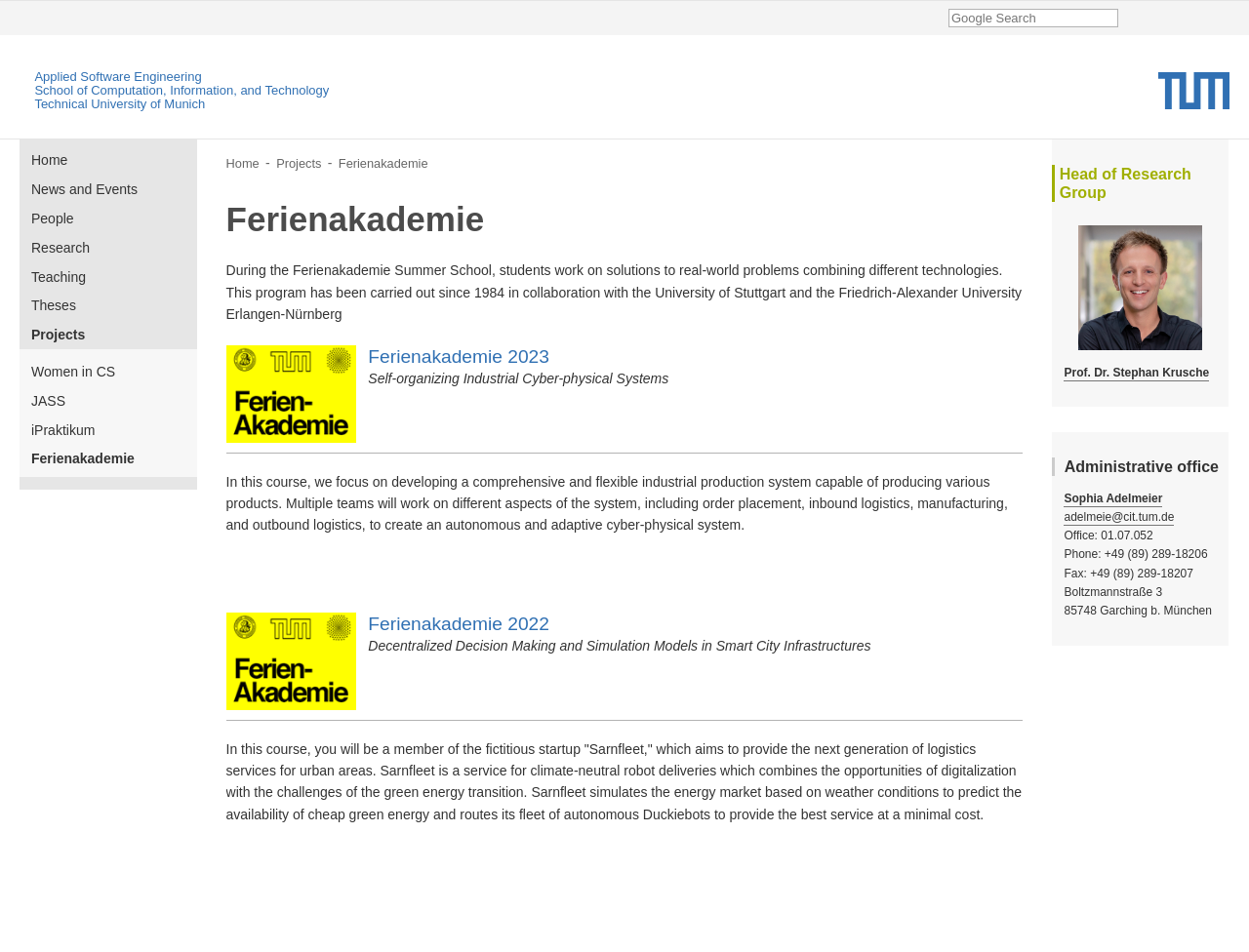Can you pinpoint the bounding box coordinates for the clickable element required for this instruction: "Go to the Home page"? The coordinates should be four float numbers between 0 and 1, i.e., [left, top, right, bottom].

[0.016, 0.153, 0.158, 0.184]